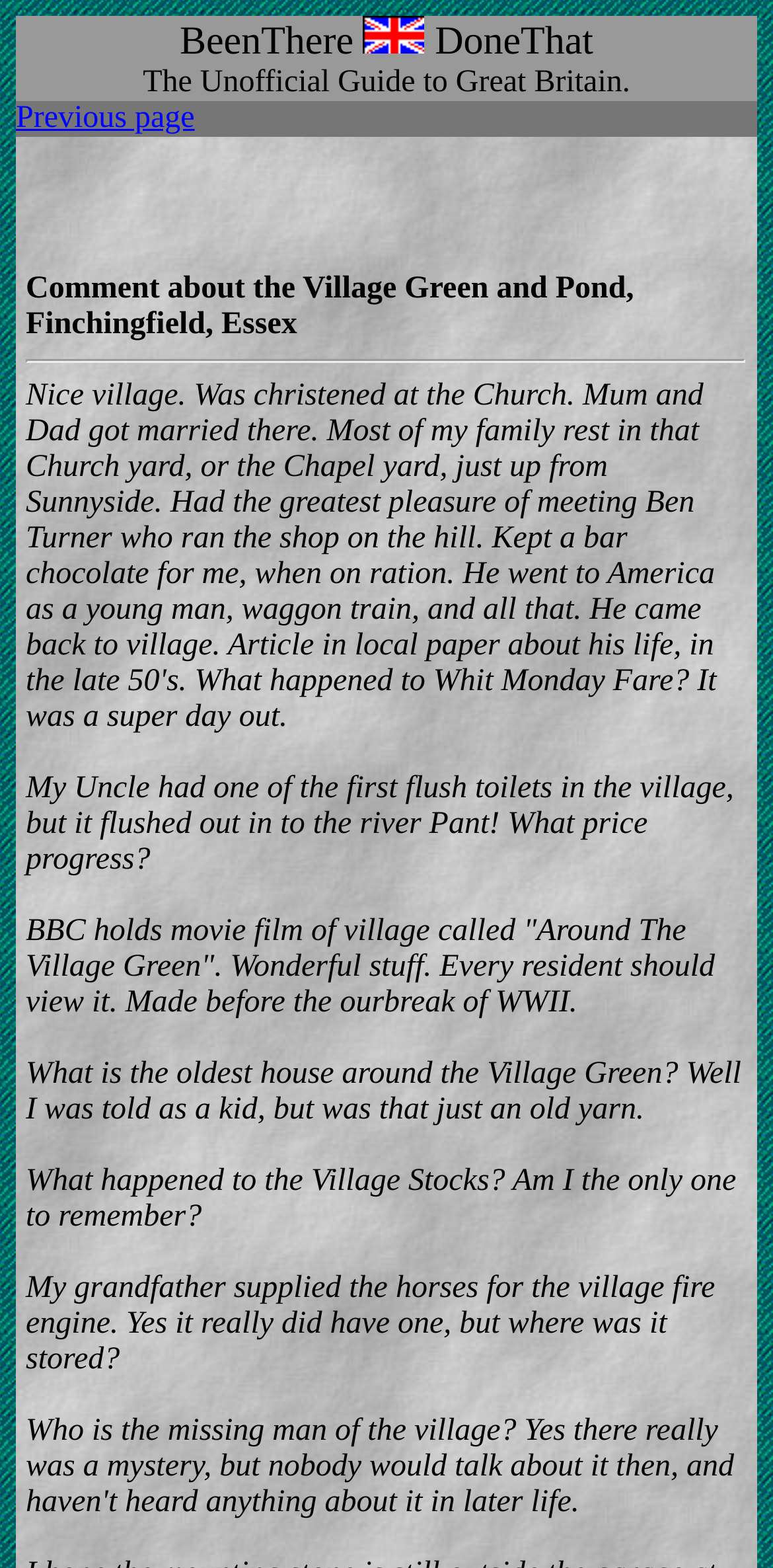What is the name of the village mentioned?
Identify the answer in the screenshot and reply with a single word or phrase.

Finchingfield